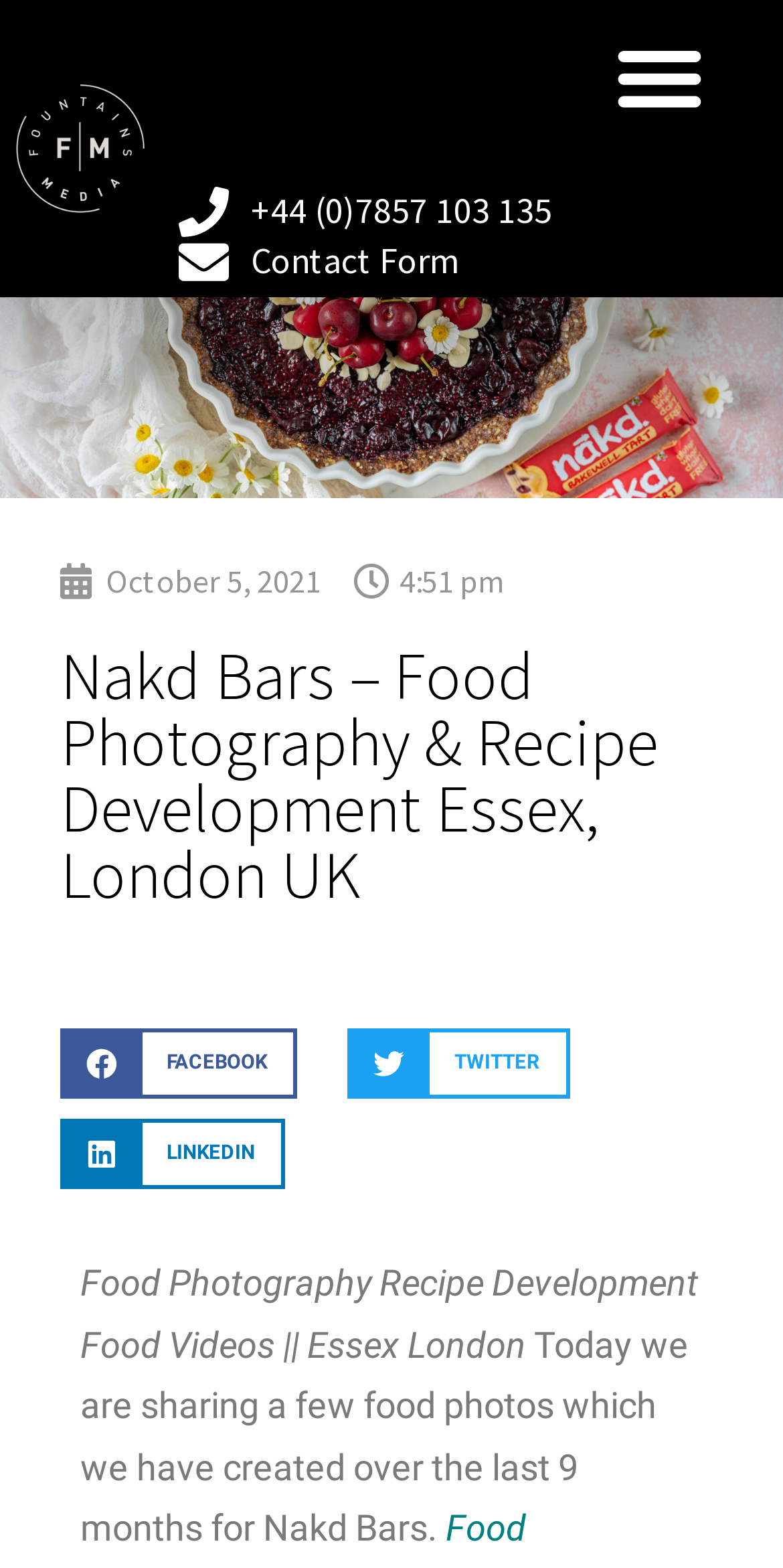Answer the question with a single word or phrase: 
What is the company name mentioned in the blog post?

Nakd Bars